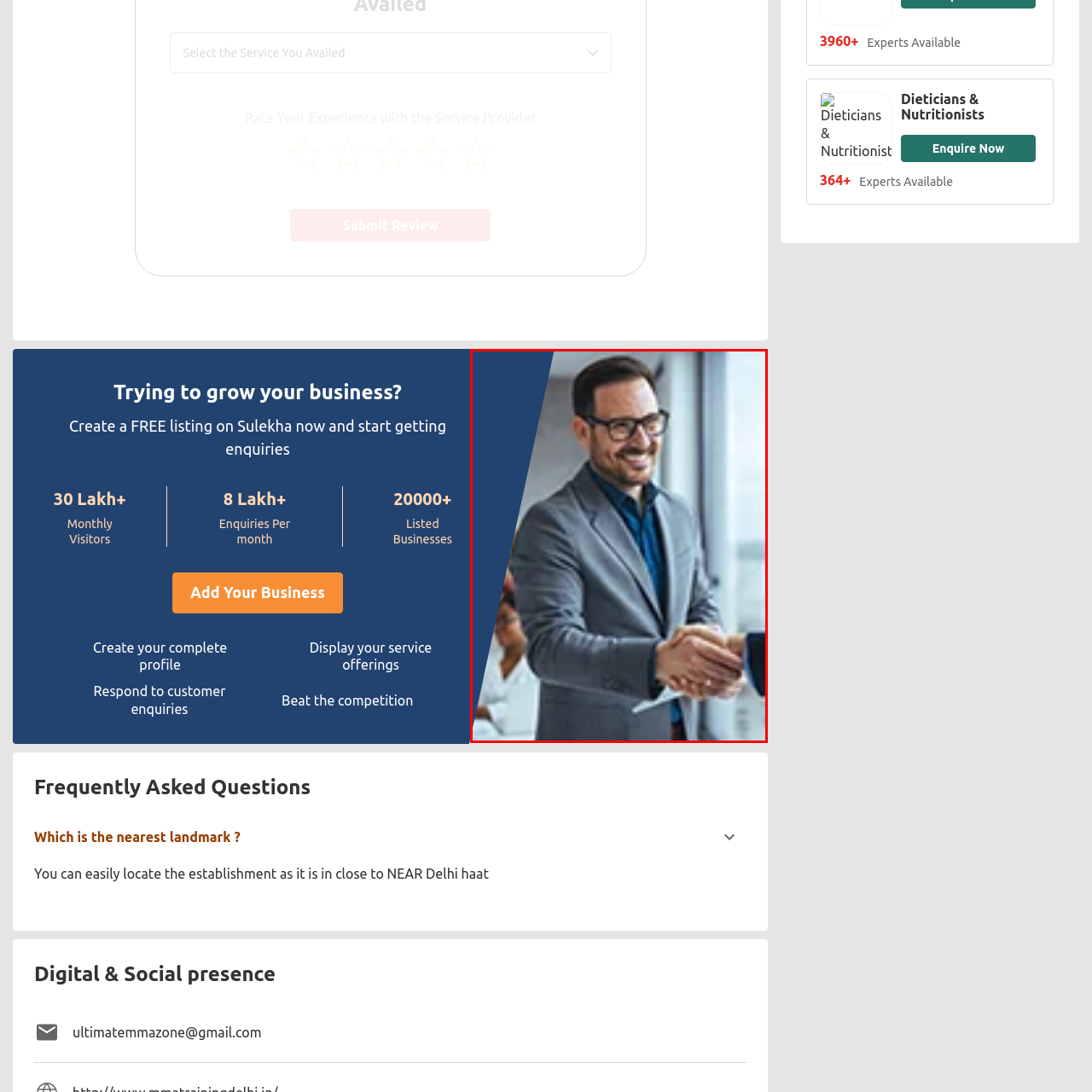Please look at the image within the red bounding box and provide a detailed answer to the following question based on the visual information: What is the color of the man's shirt?

The caption describes the man's attire, mentioning that he is wearing a light grey suit over a blue shirt, which indicates the color of his shirt.